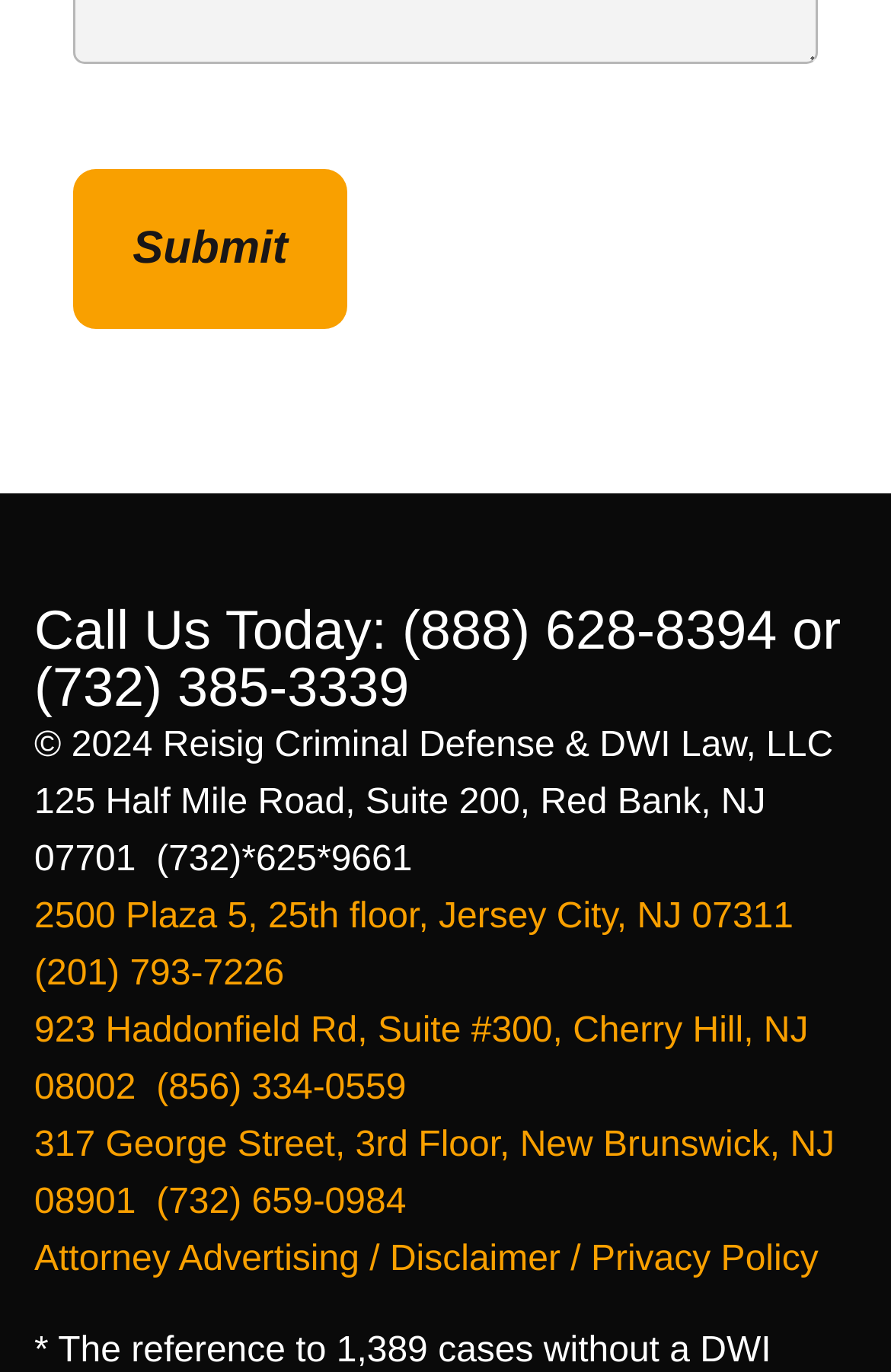How many office locations are listed?
Based on the screenshot, provide your answer in one word or phrase.

4